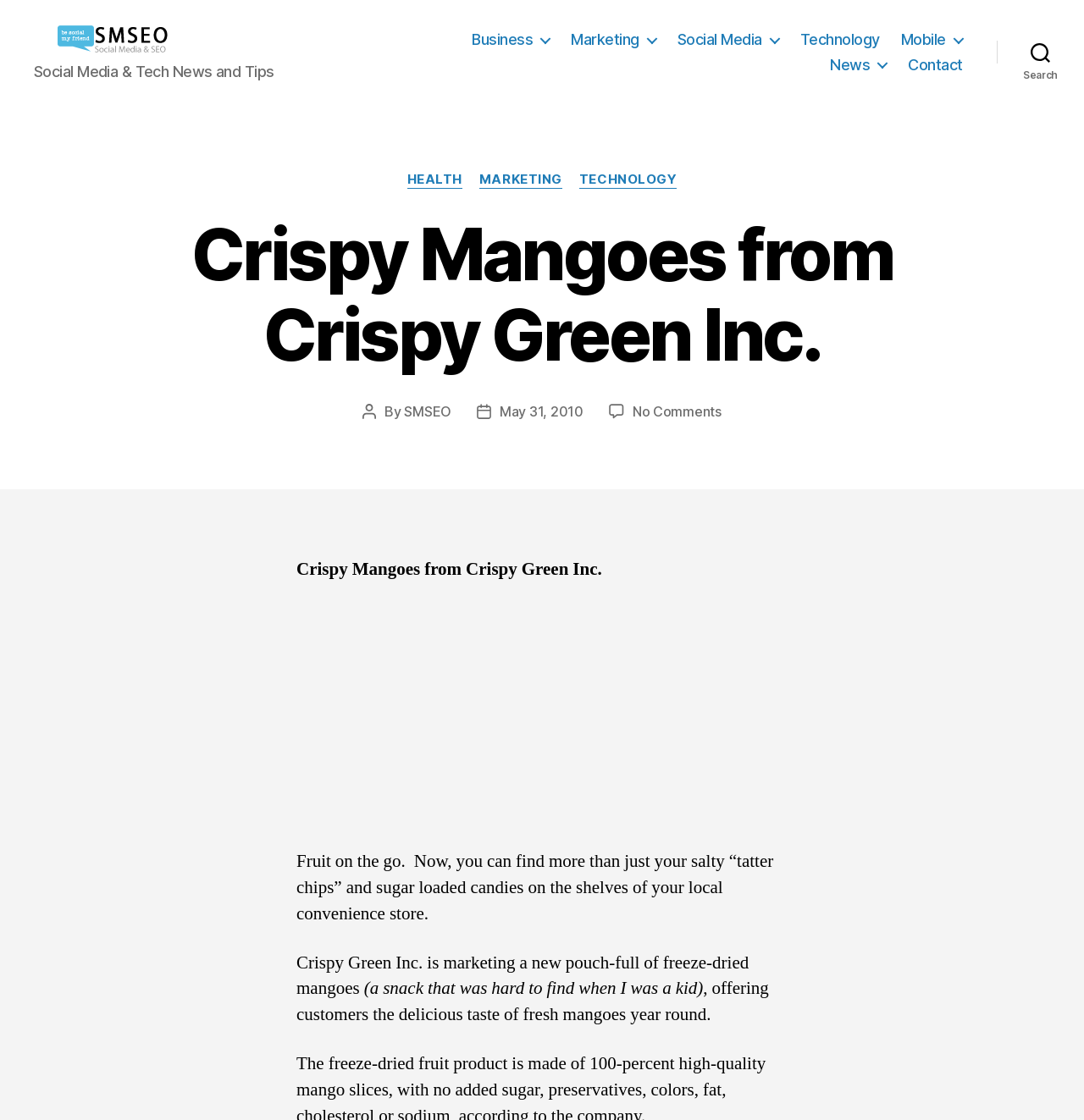Identify the bounding box coordinates for the element that needs to be clicked to fulfill this instruction: "Read the Crispy Mangoes from Crispy Green Inc. article". Provide the coordinates in the format of four float numbers between 0 and 1: [left, top, right, bottom].

[0.109, 0.191, 0.891, 0.336]